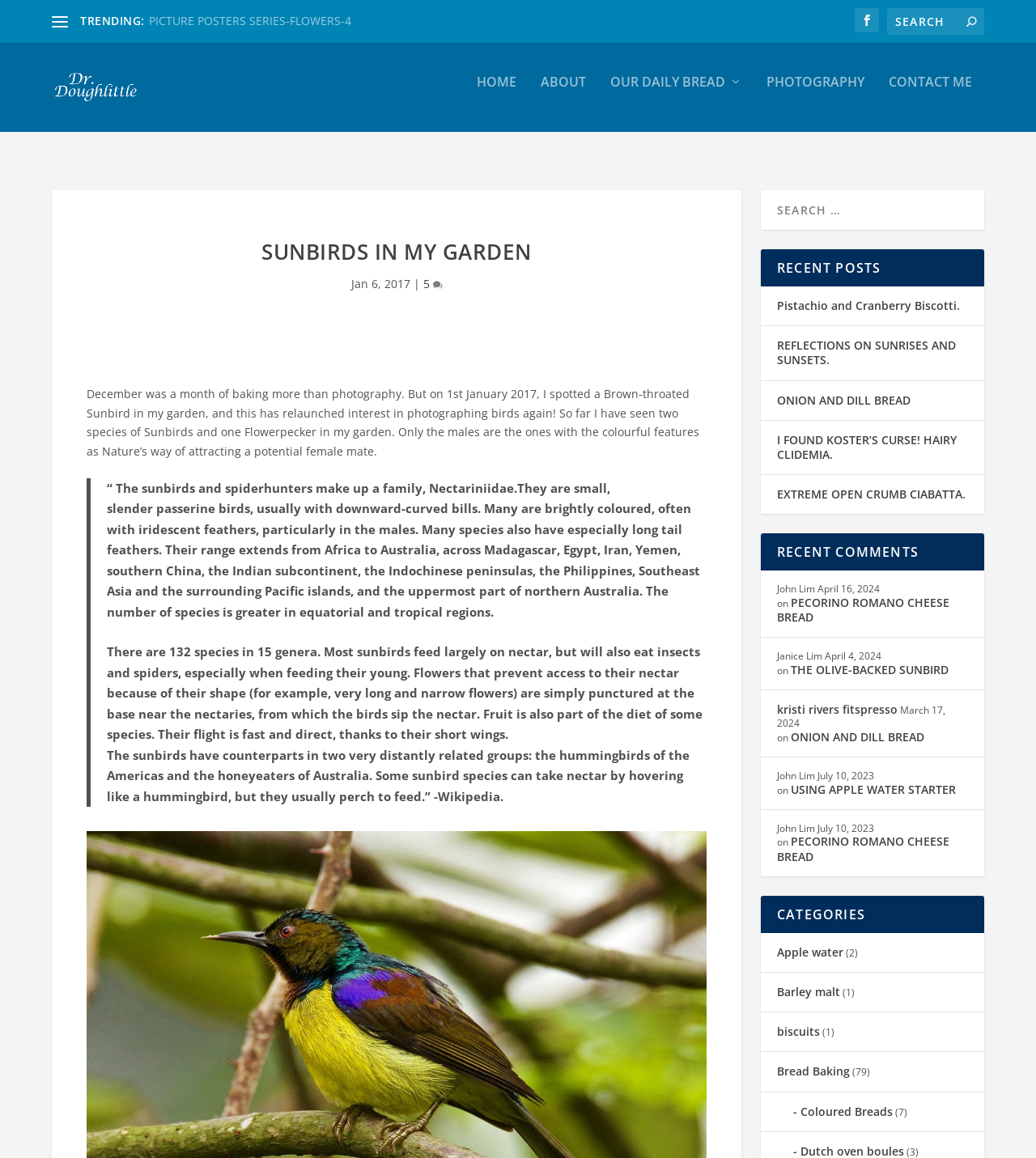Provide the bounding box coordinates for the UI element that is described by this text: "Our Daily Bread". The coordinates should be in the form of four float numbers between 0 and 1: [left, top, right, bottom].

[0.589, 0.075, 0.716, 0.124]